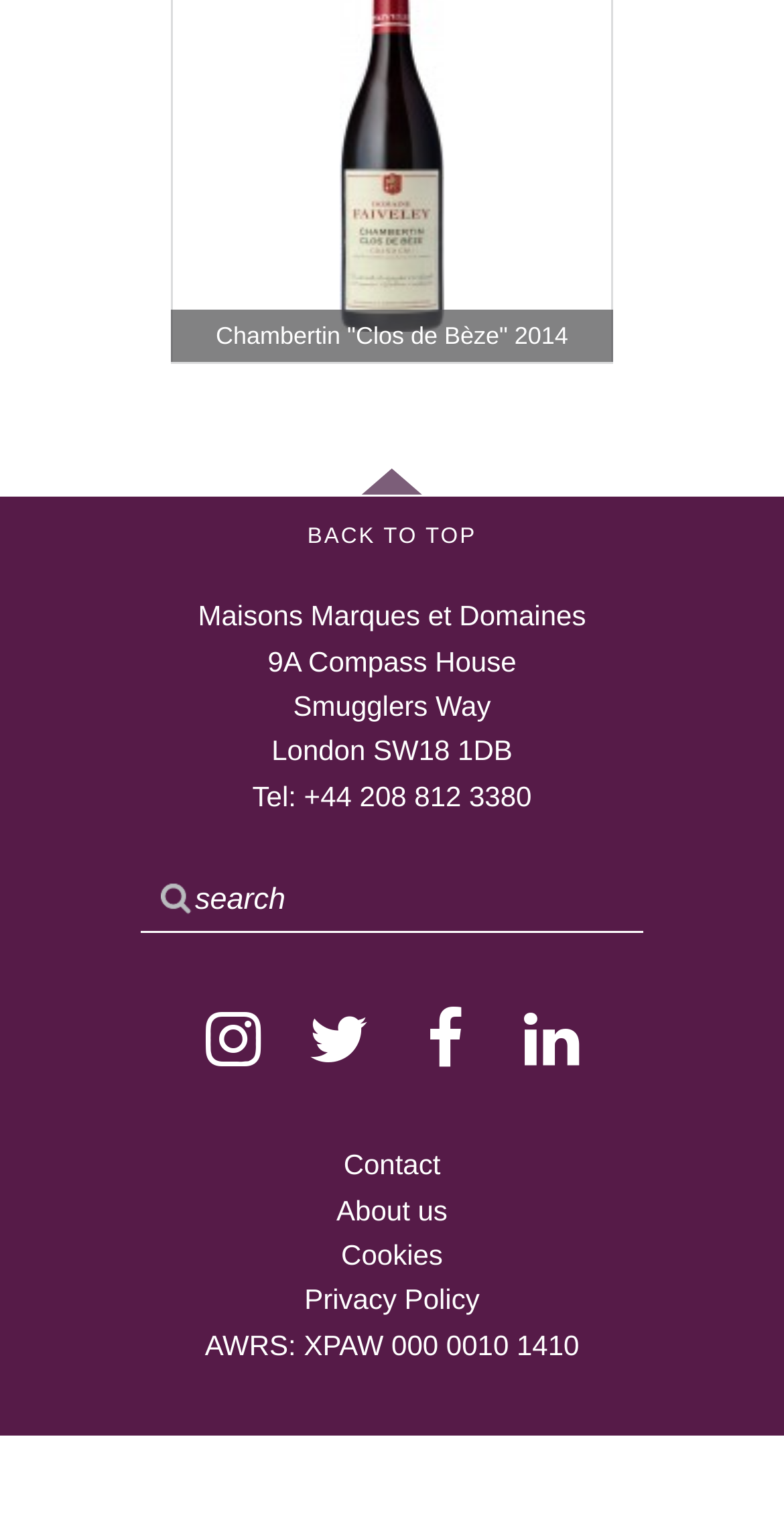Provide the bounding box coordinates of the HTML element this sentence describes: "AWRS: XPAW 000 0010 1410". The bounding box coordinates consist of four float numbers between 0 and 1, i.e., [left, top, right, bottom].

[0.261, 0.876, 0.739, 0.897]